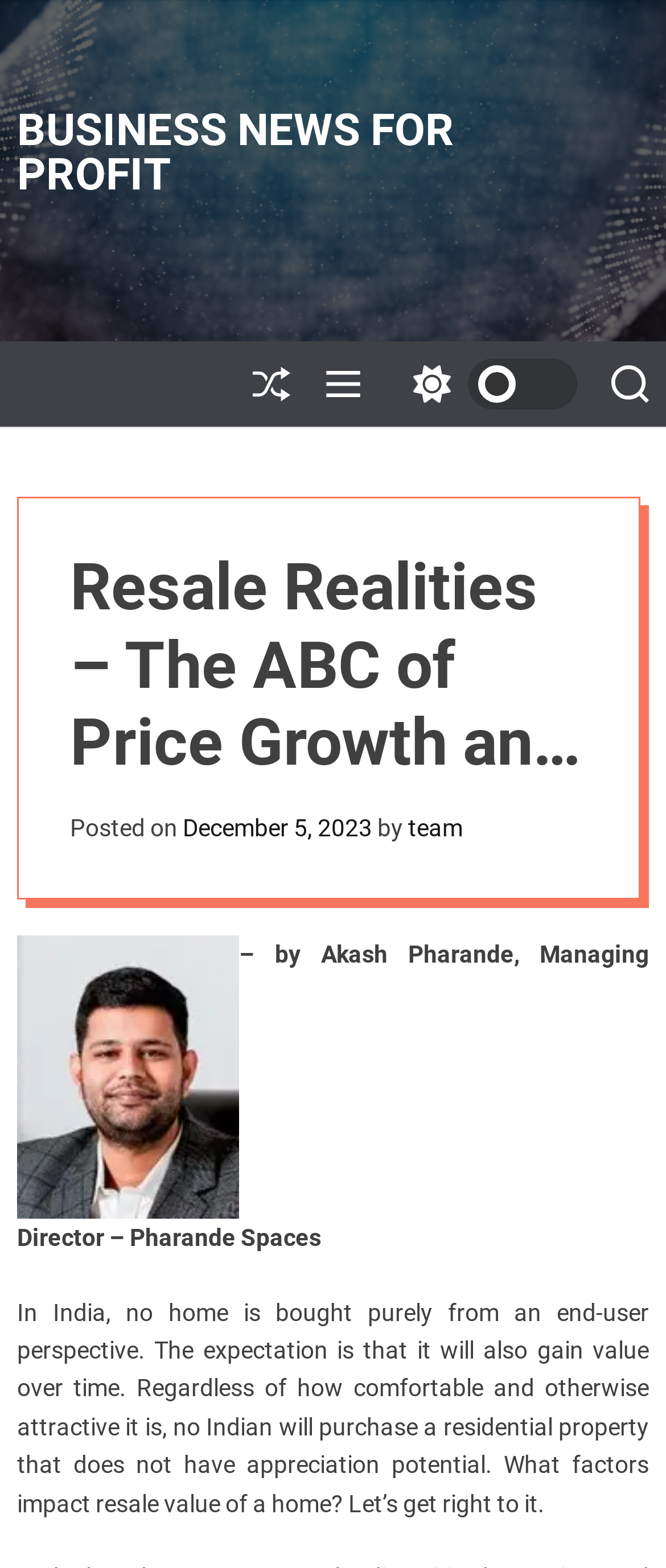Analyze the image and answer the question with as much detail as possible: 
What is the expectation of Indians when buying a home?

The expectation of Indians when buying a home can be found by reading the text, which says 'In India, no home is bought purely from an end-user perspective. The expectation is that it will also gain value over time.' This indicates that Indians expect a home to have appreciation potential when buying it.